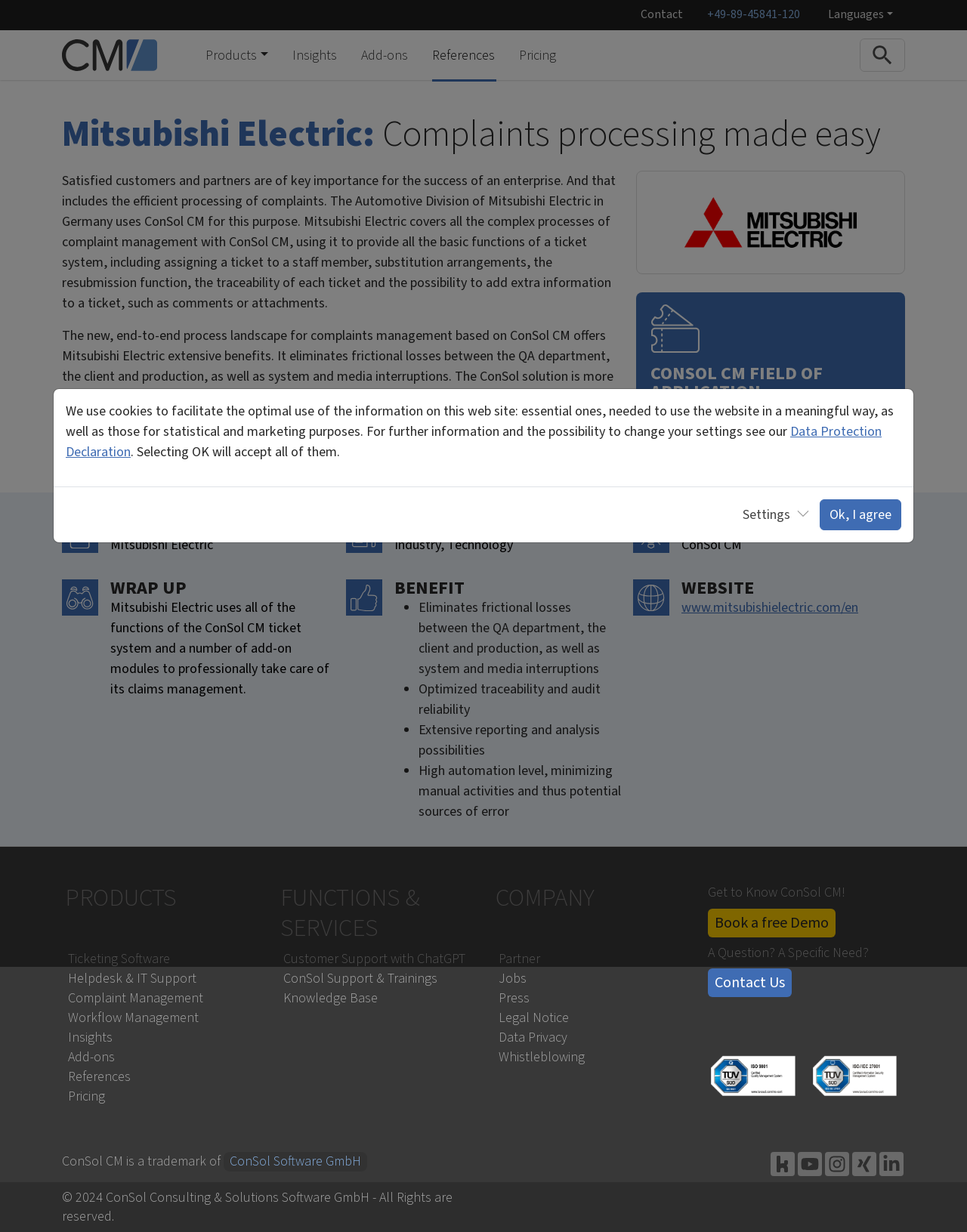Could you provide the bounding box coordinates for the portion of the screen to click to complete this instruction: "Visit the Mitsubishi Electric website"?

[0.705, 0.486, 0.888, 0.501]